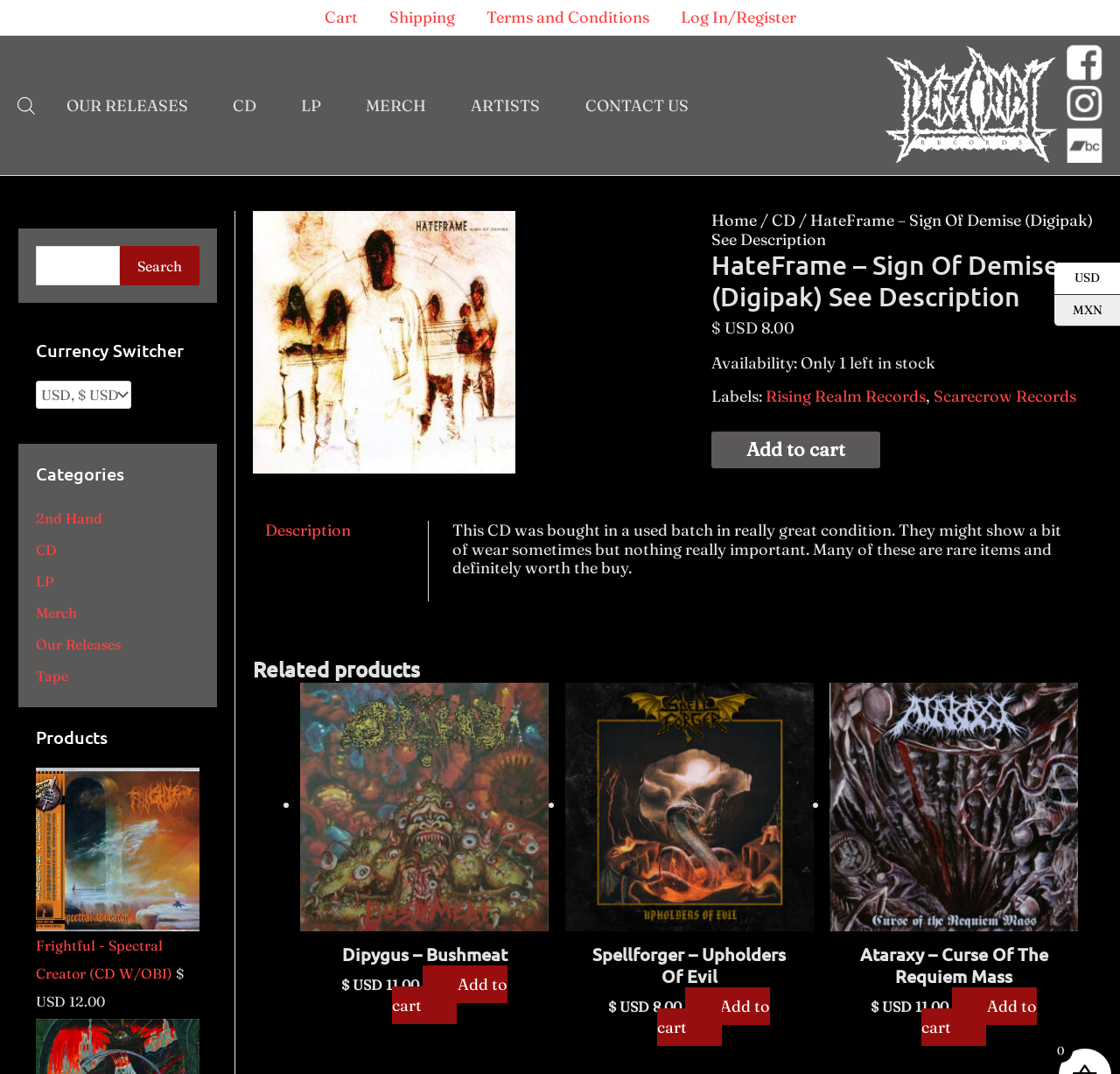Locate the bounding box coordinates of the element to click to perform the following action: 'View 'Dipygus – Bushmeat' product'. The coordinates should be given as four float values between 0 and 1, in the form of [left, top, right, bottom].

[0.268, 0.636, 0.49, 0.867]